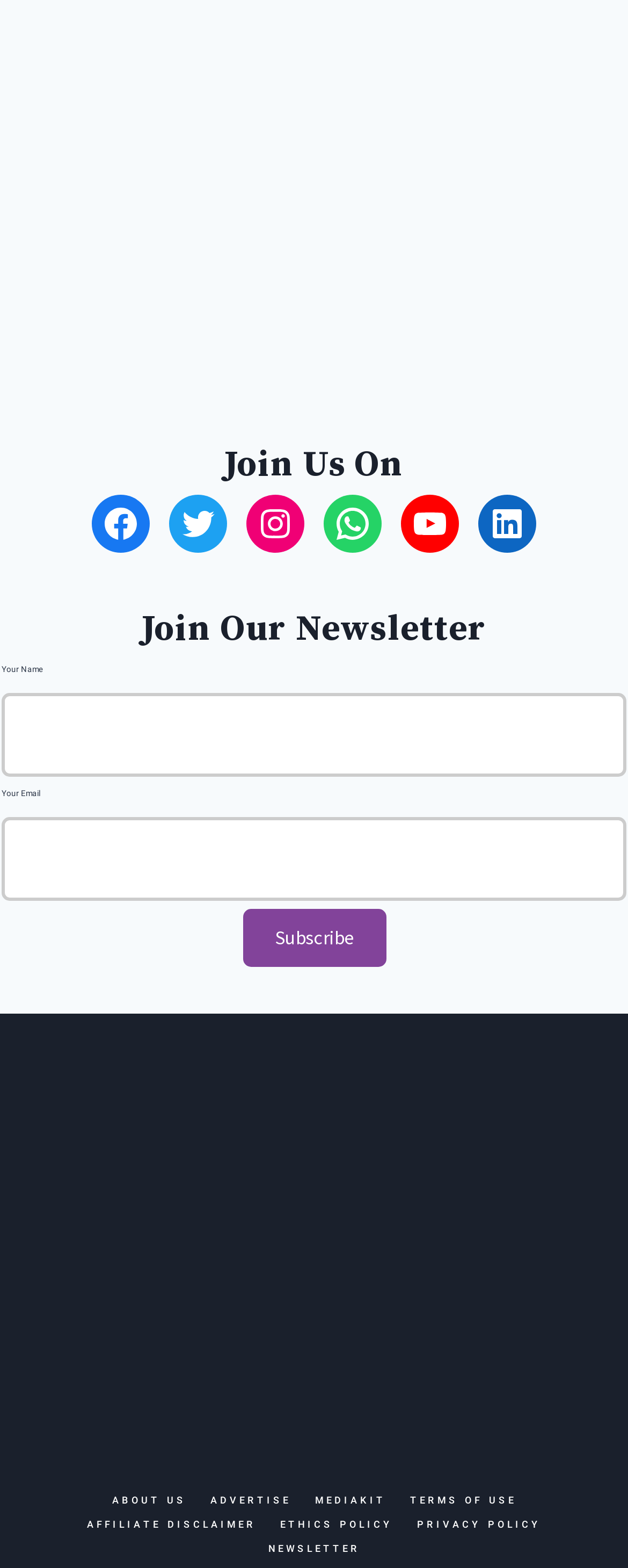Please determine the bounding box coordinates for the element with the description: "Privacy Policy".

[0.645, 0.964, 0.881, 0.979]